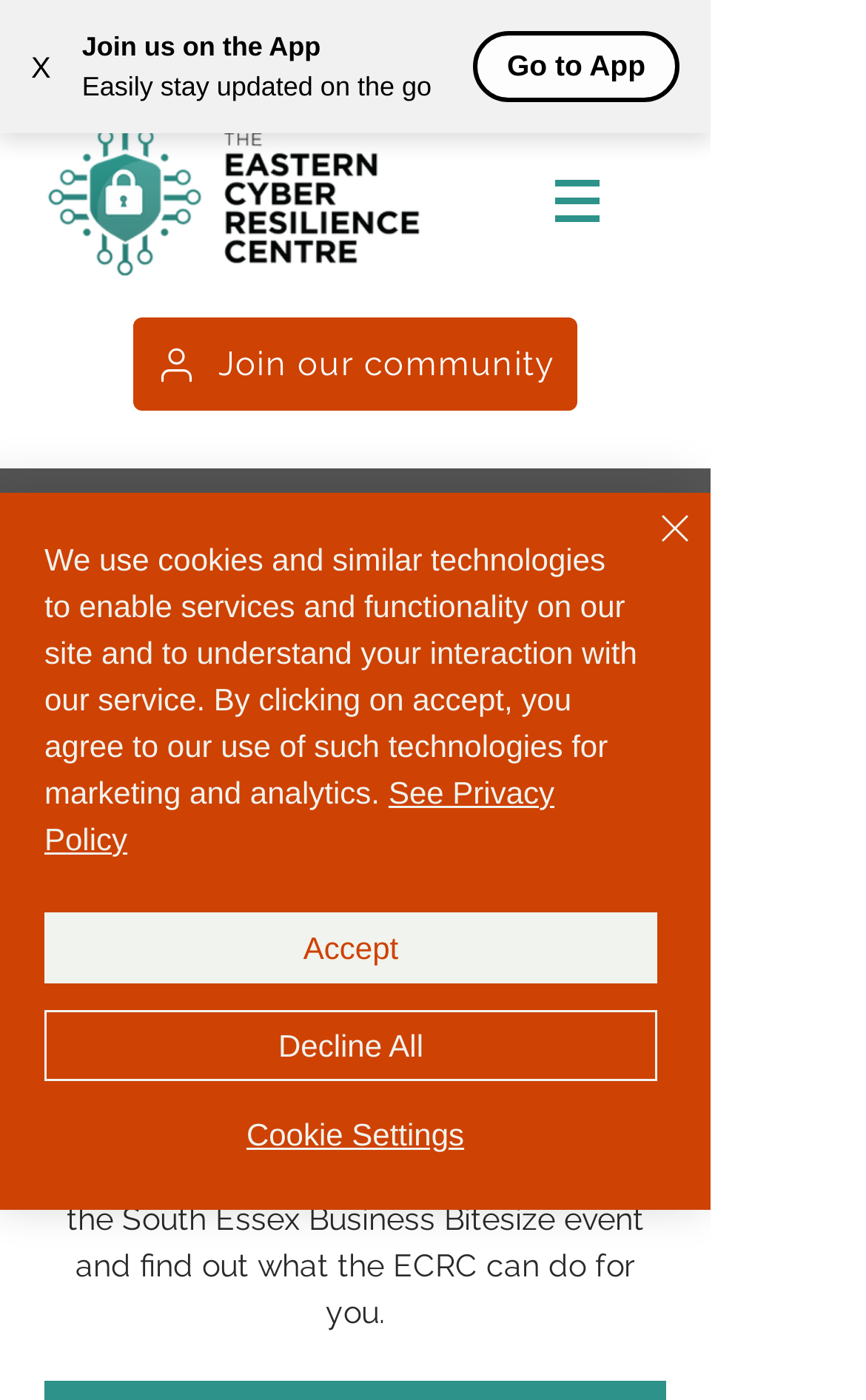Please use the details from the image to answer the following question comprehensively:
What is the logo mentioned on the webpage?

I found the answer by looking at the image element on the webpage, and it is described as 'Eastern Cyber Resilience Cyber Logo'.